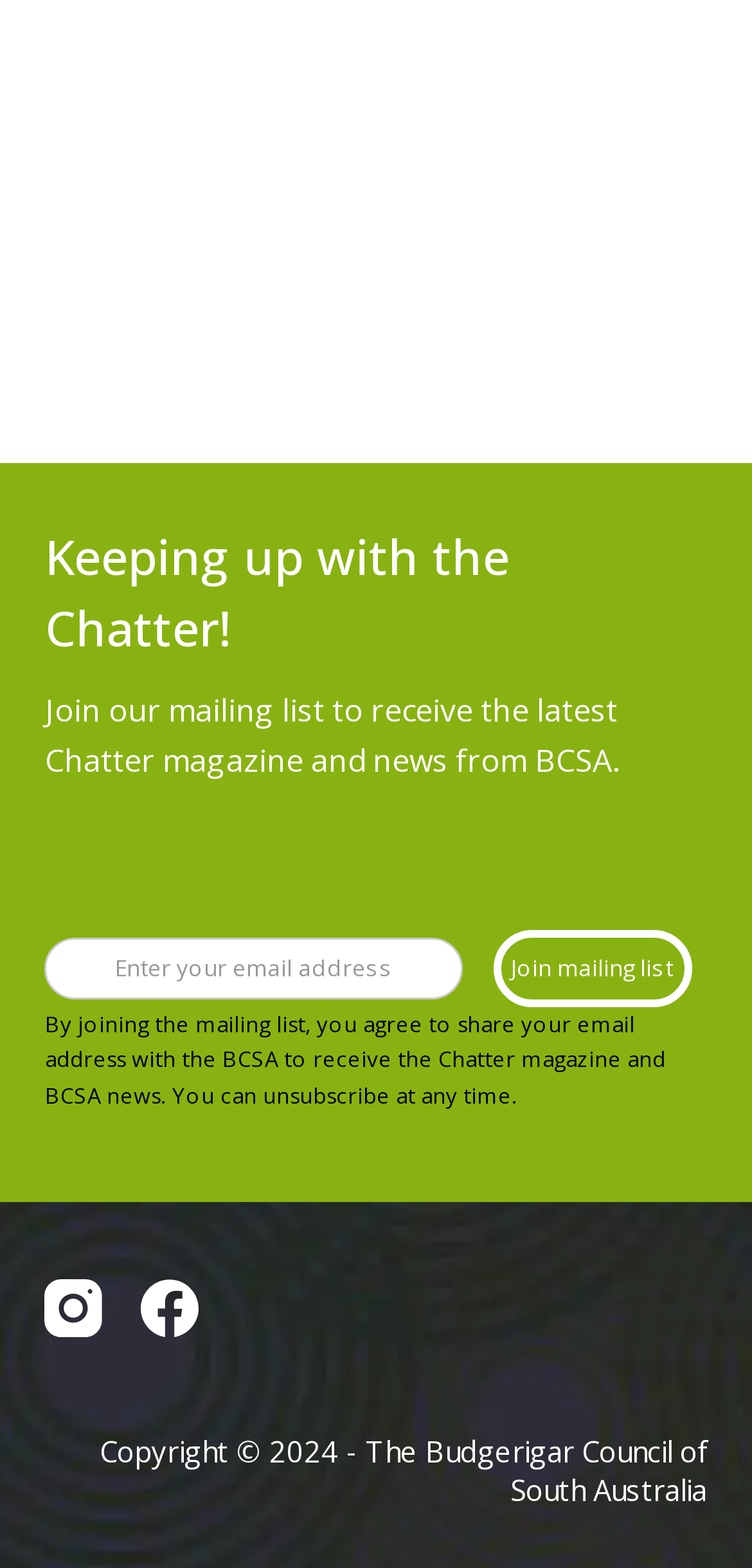From the webpage screenshot, identify the region described by aria-label="Instagram". Provide the bounding box coordinates as (top-left x, top-left y, bottom-right x, bottom-right y), with each value being a floating point number between 0 and 1.

[0.06, 0.816, 0.137, 0.853]